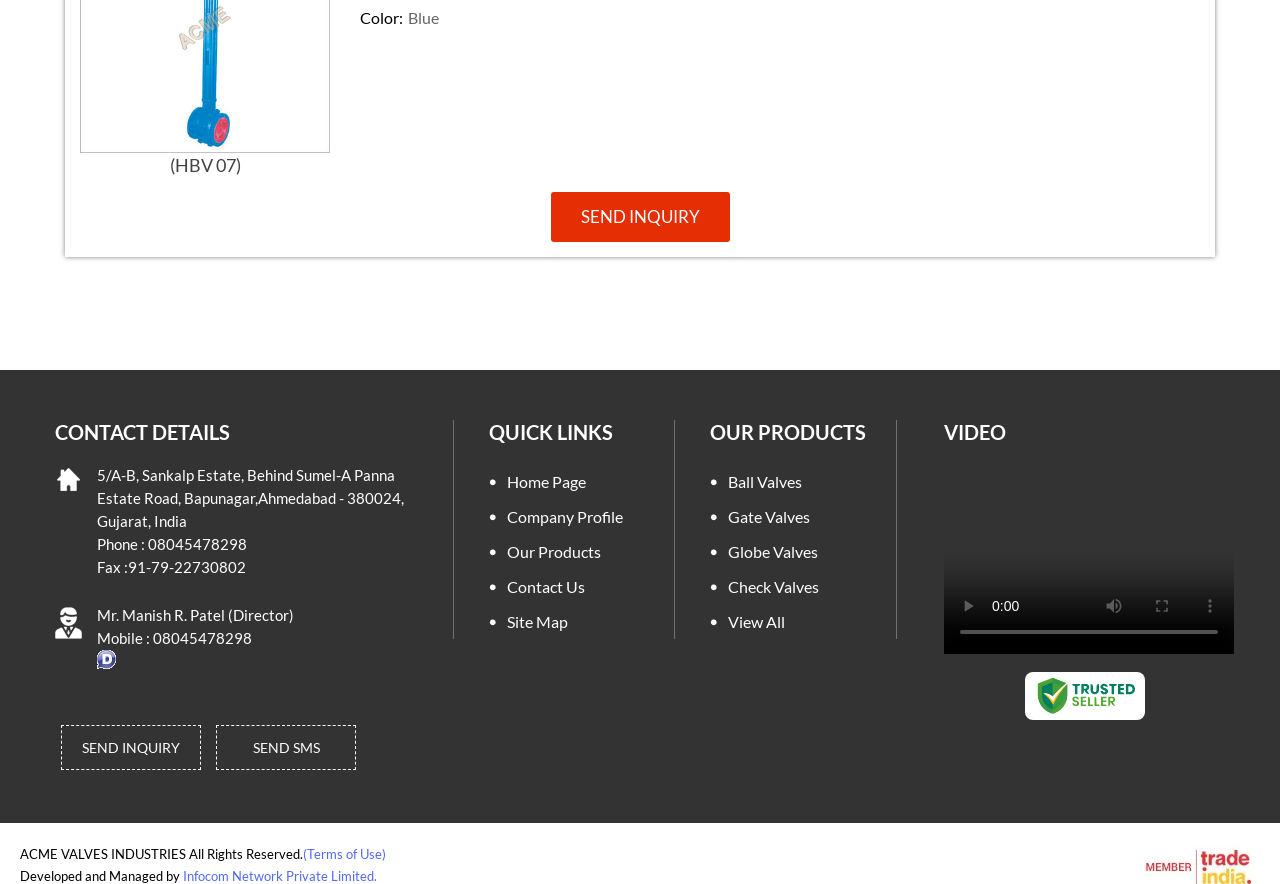Determine the bounding box coordinates for the UI element with the following description: "Site Map". The coordinates should be four float numbers between 0 and 1, represented as [left, top, right, bottom].

[0.382, 0.693, 0.499, 0.714]